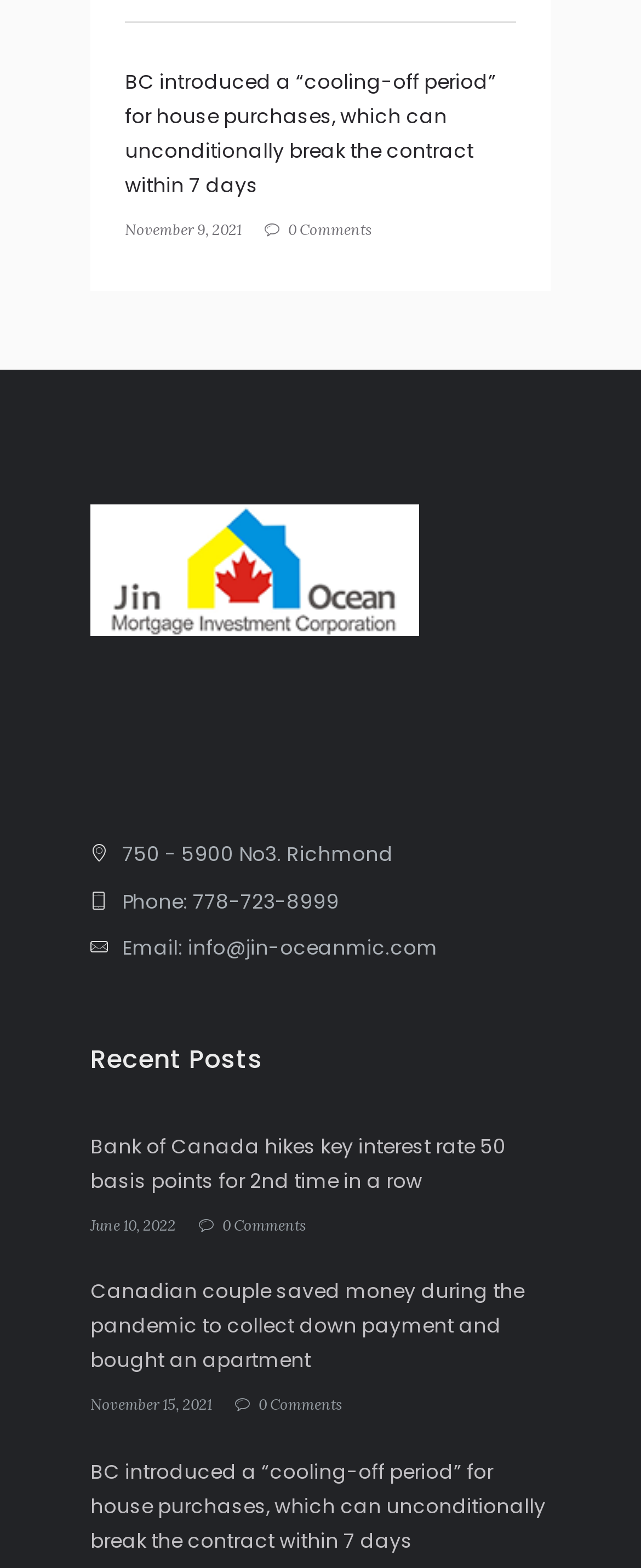Locate the bounding box coordinates of the clickable region necessary to complete the following instruction: "Check the comments on the Canadian couple's apartment purchase". Provide the coordinates in the format of four float numbers between 0 and 1, i.e., [left, top, right, bottom].

[0.367, 0.889, 0.535, 0.903]